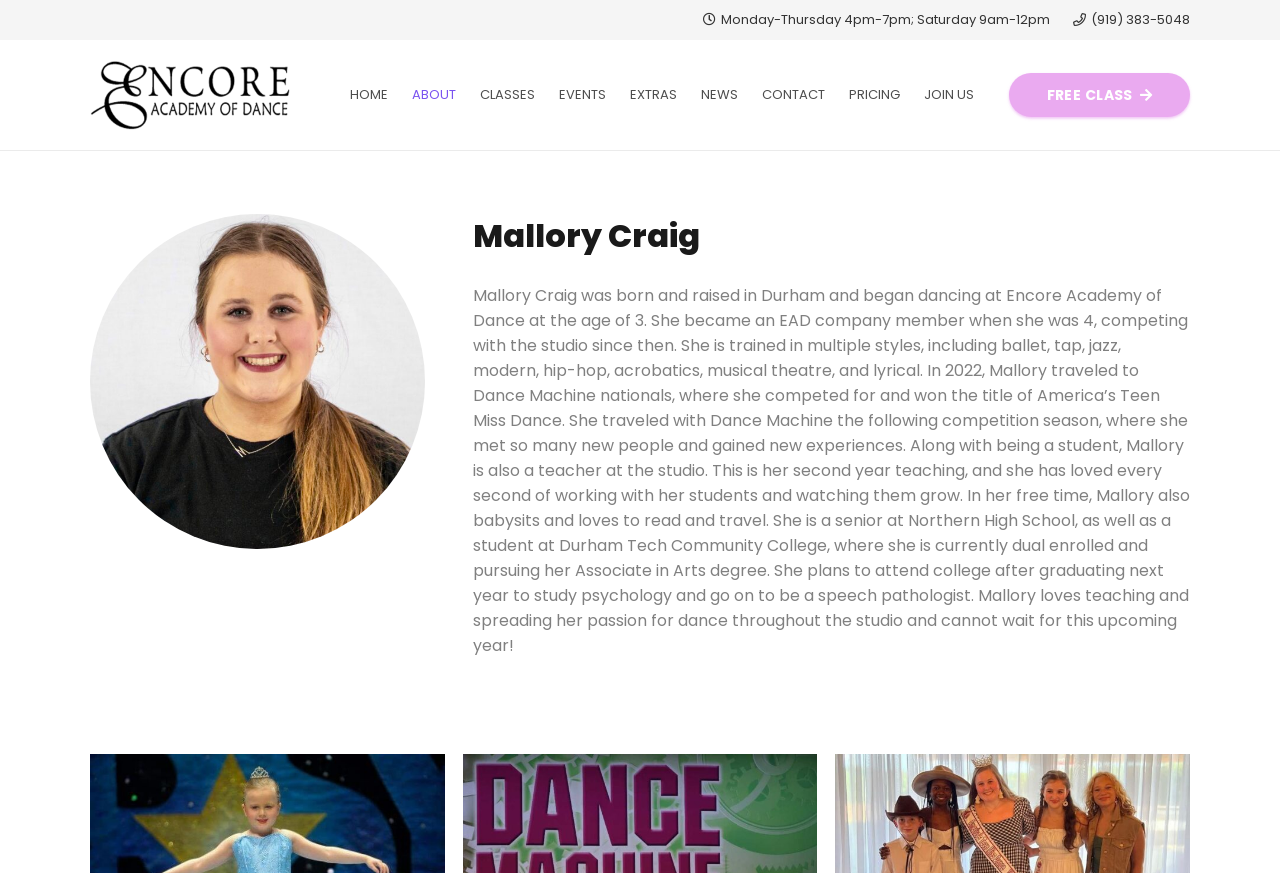What is the age when Mallory started dancing?
Please give a detailed and elaborate explanation in response to the question.

I found the age by reading the static text element with the bounding box coordinates [0.369, 0.325, 0.929, 0.752], which contains the biography of Mallory Craig. The text states that she 'began dancing at Encore Academy of Dance at the age of 3'.